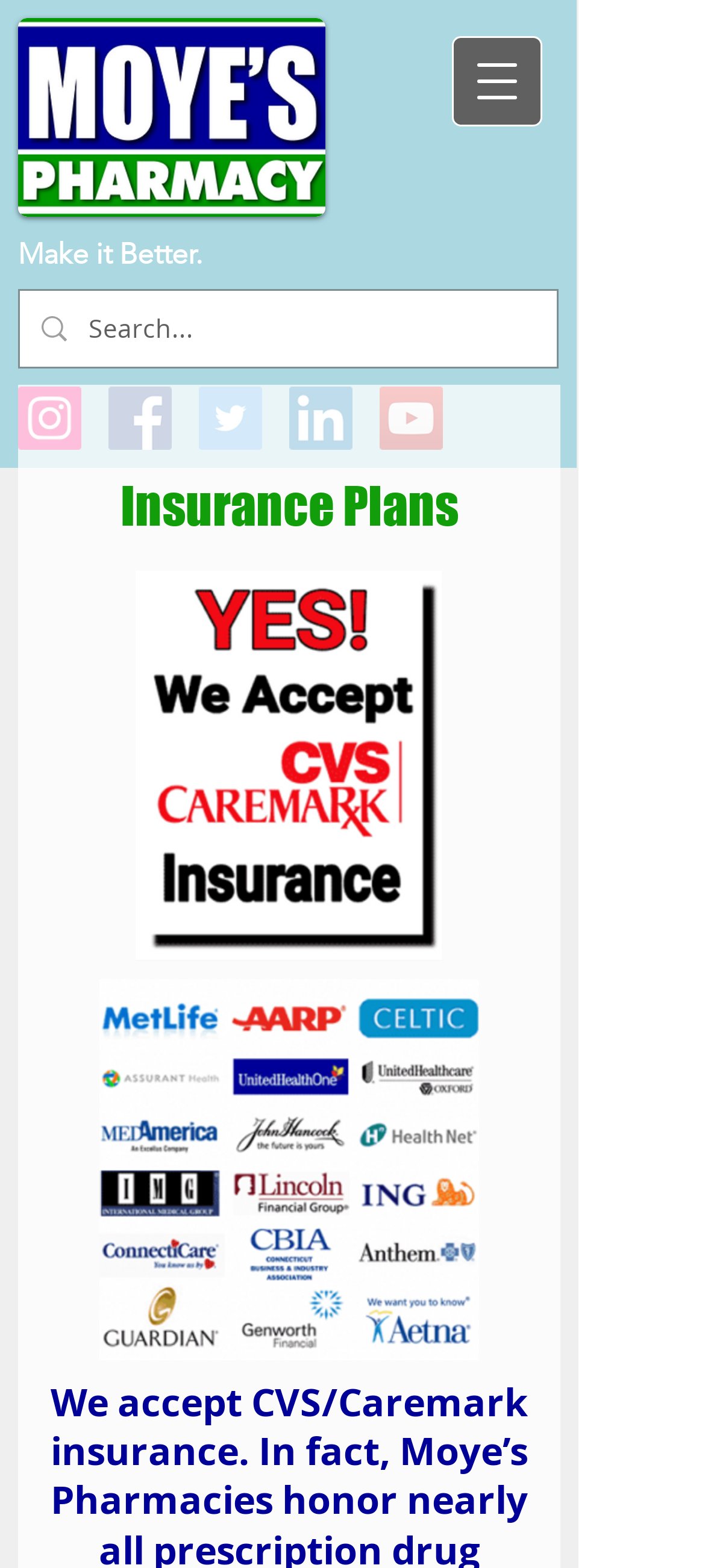Give a detailed account of the webpage, highlighting key information.

The webpage is about Insurance Plans and Medicare services offered by Moyes Pharmacy. At the top left corner, there is the Moyes Logo, accompanied by the heading "Make it Better." Below the logo, there is a search bar with a magnifying glass icon, where users can input their search queries.

On the top right side, there is a social bar with links to Moyes Pharmacy's social media profiles, including Instagram, Facebook, Twitter, LinkedIn, and YouTube, each represented by its respective icon.

Below the social bar, there is a navigation menu button that, when clicked, opens a dialog with the heading "Insurance Plans". This section likely contains more information about the insurance plans offered by Moyes Pharmacy.

The main content area features two prominent images. One is a CVS pharmacy logo, indicating that Moyes Pharmacy accepts CVS insurance plans. The other image is a collection of insurance logos, suggesting that Moyes Pharmacy works with multiple insurance providers.

Overall, the webpage appears to be a landing page for Moyes Pharmacy's insurance plans and Medicare services, providing users with a brief overview of their services and a way to search for more information.